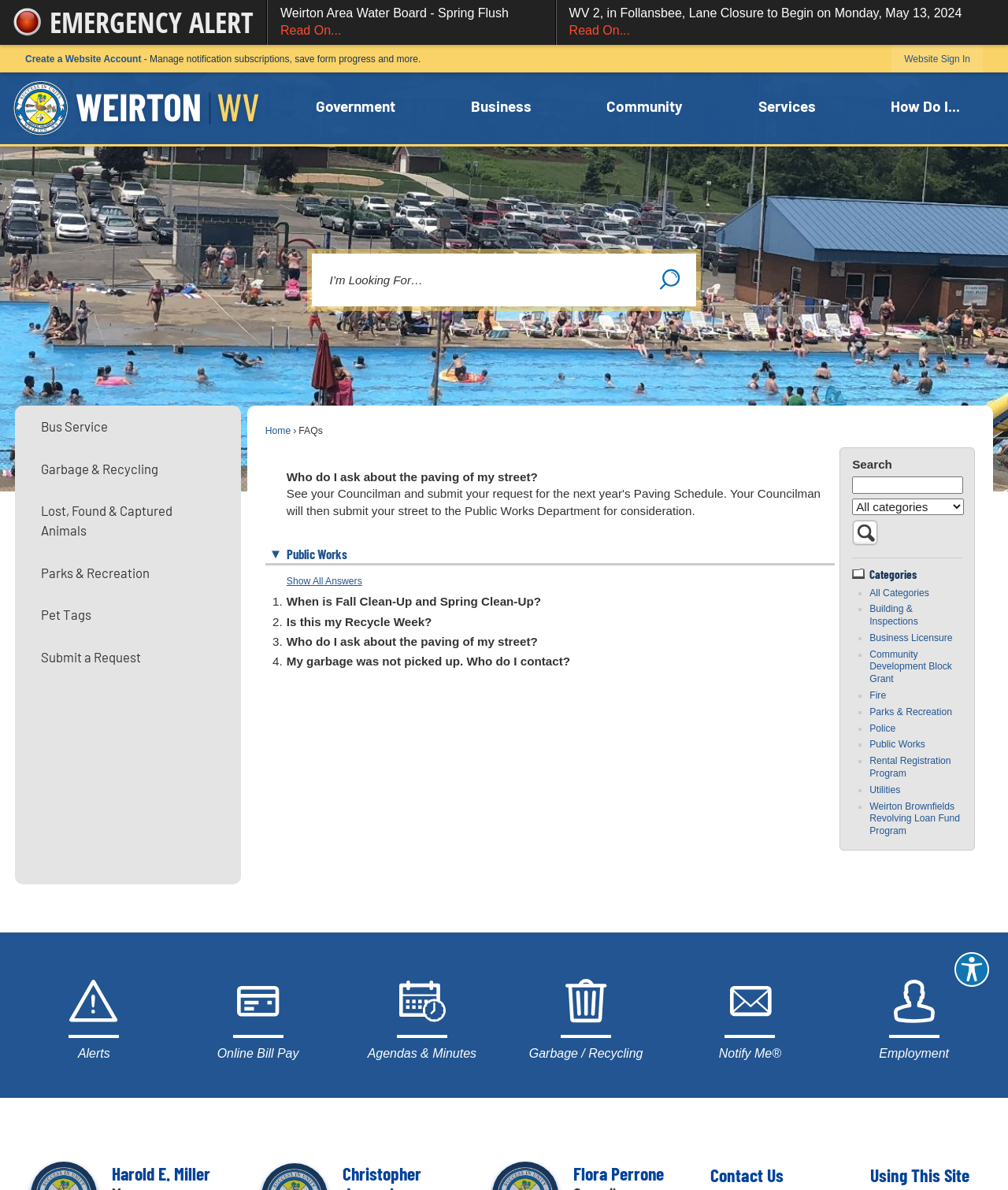Identify the coordinates of the bounding box for the element that must be clicked to accomplish the instruction: "Contact via email".

None